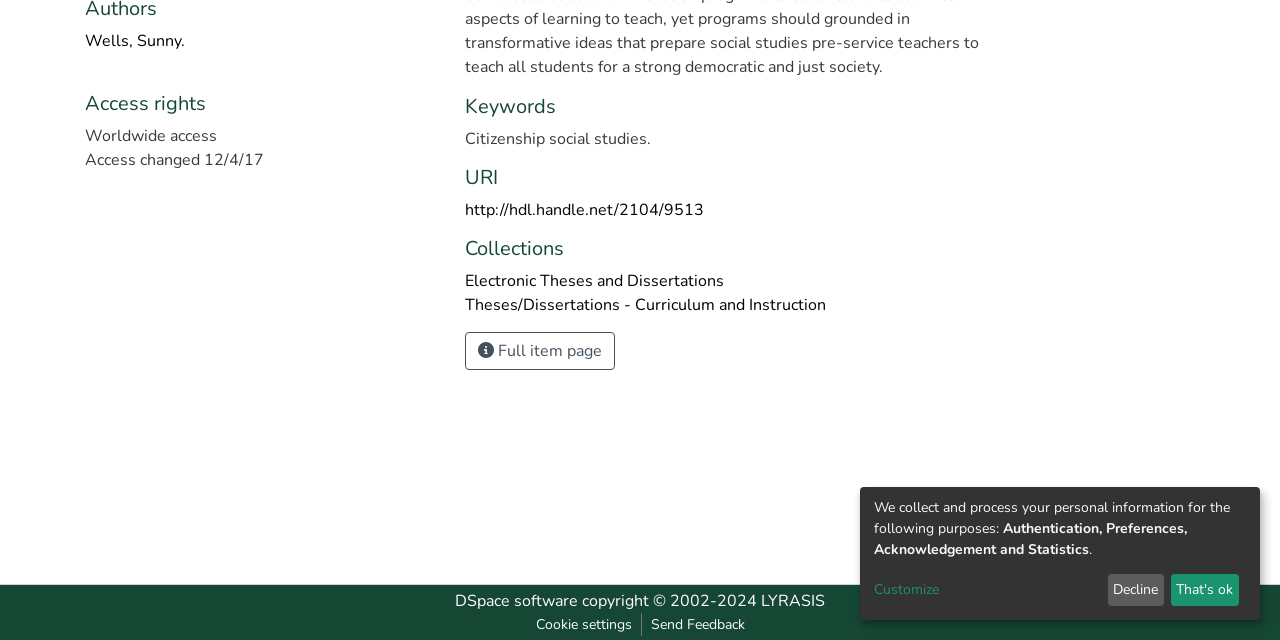Please find the bounding box coordinates in the format (top-left x, top-left y, bottom-right x, bottom-right y) for the given element description. Ensure the coordinates are floating point numbers between 0 and 1. Description: Full item page

[0.363, 0.518, 0.48, 0.577]